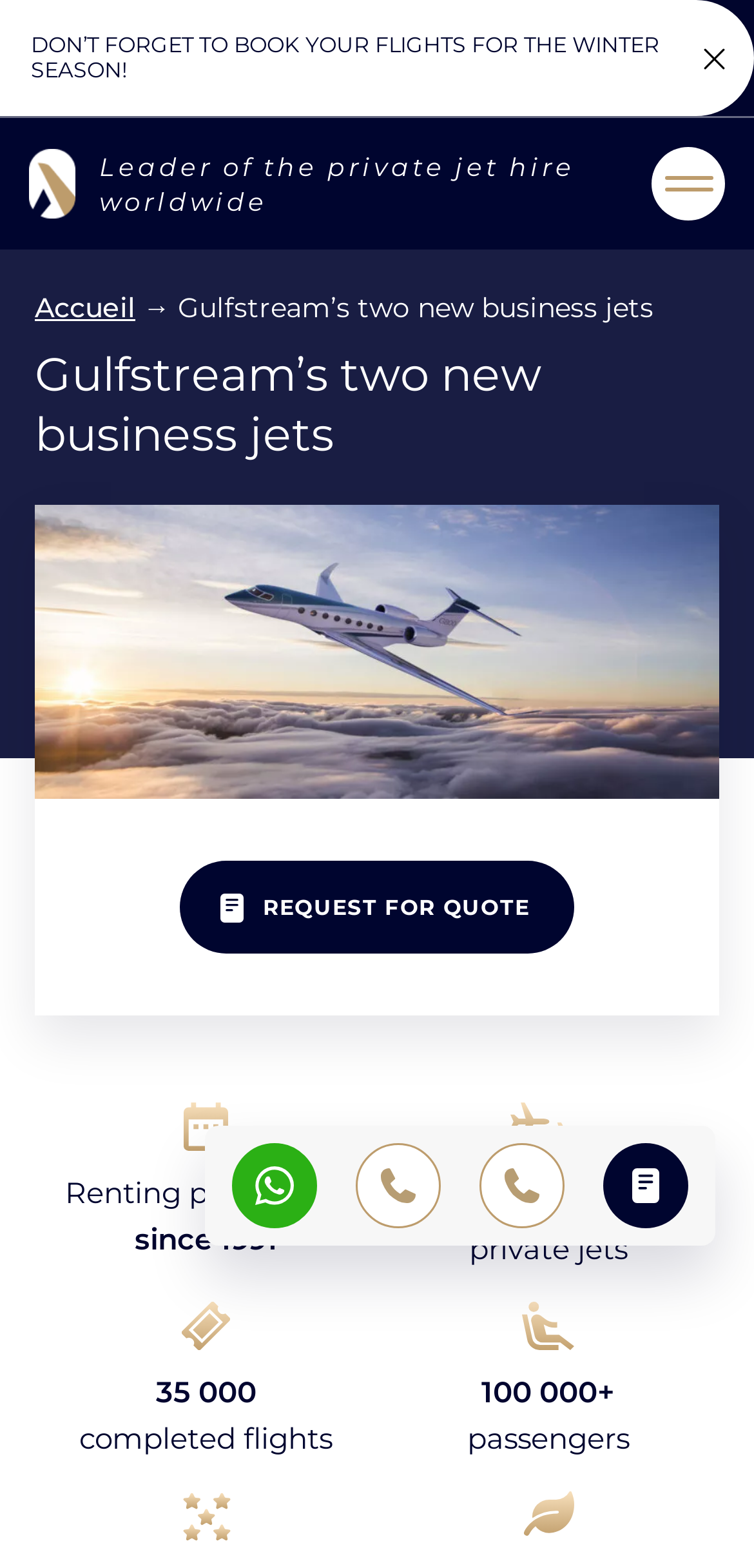Identify the bounding box coordinates for the UI element described by the following text: "Call us (US)". Provide the coordinates as four float numbers between 0 and 1, in the format [left, top, right, bottom].

[0.472, 0.729, 0.585, 0.783]